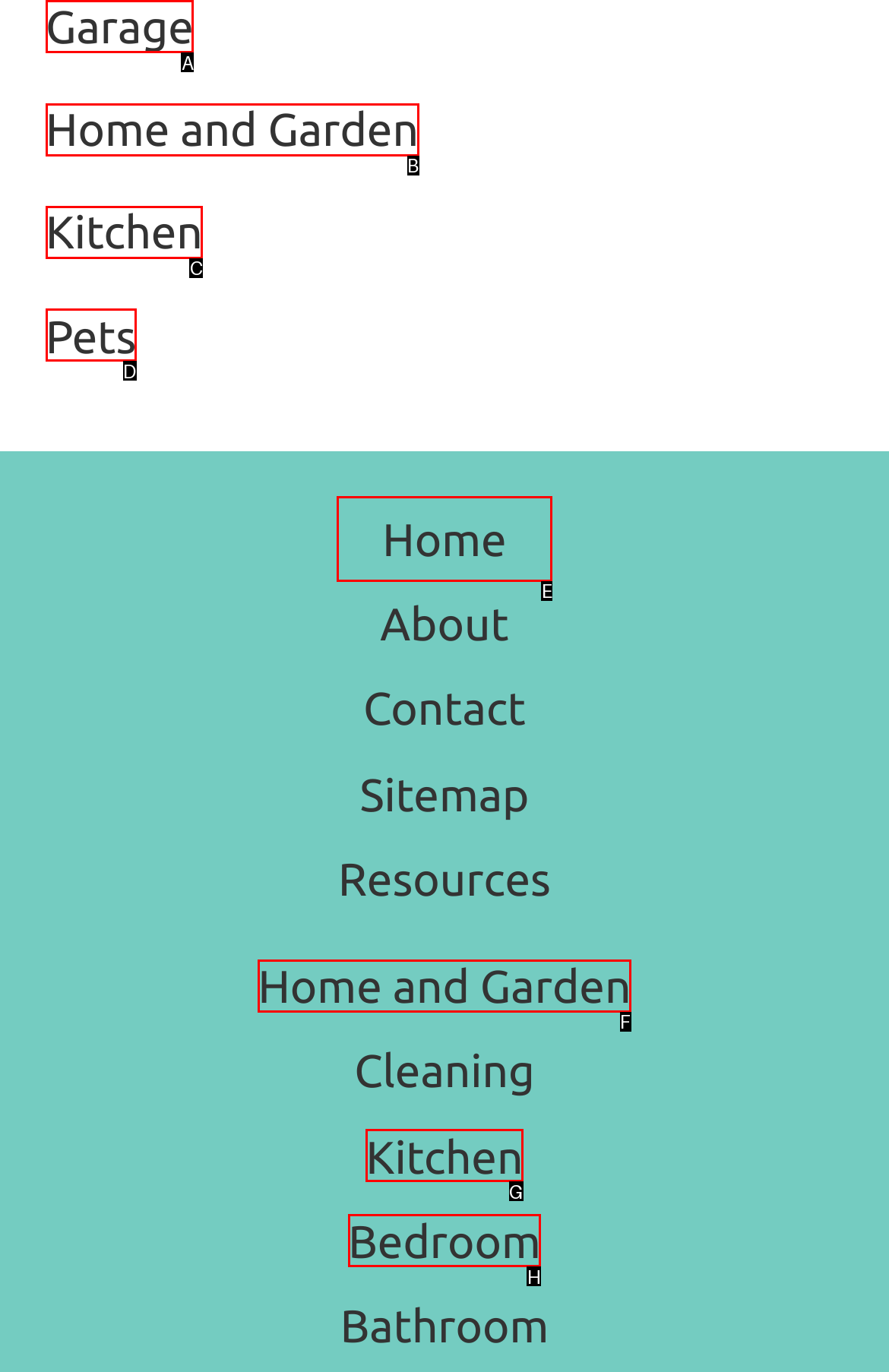Identify the HTML element that corresponds to the following description: Disclaimers. Provide the letter of the correct option from the presented choices.

None